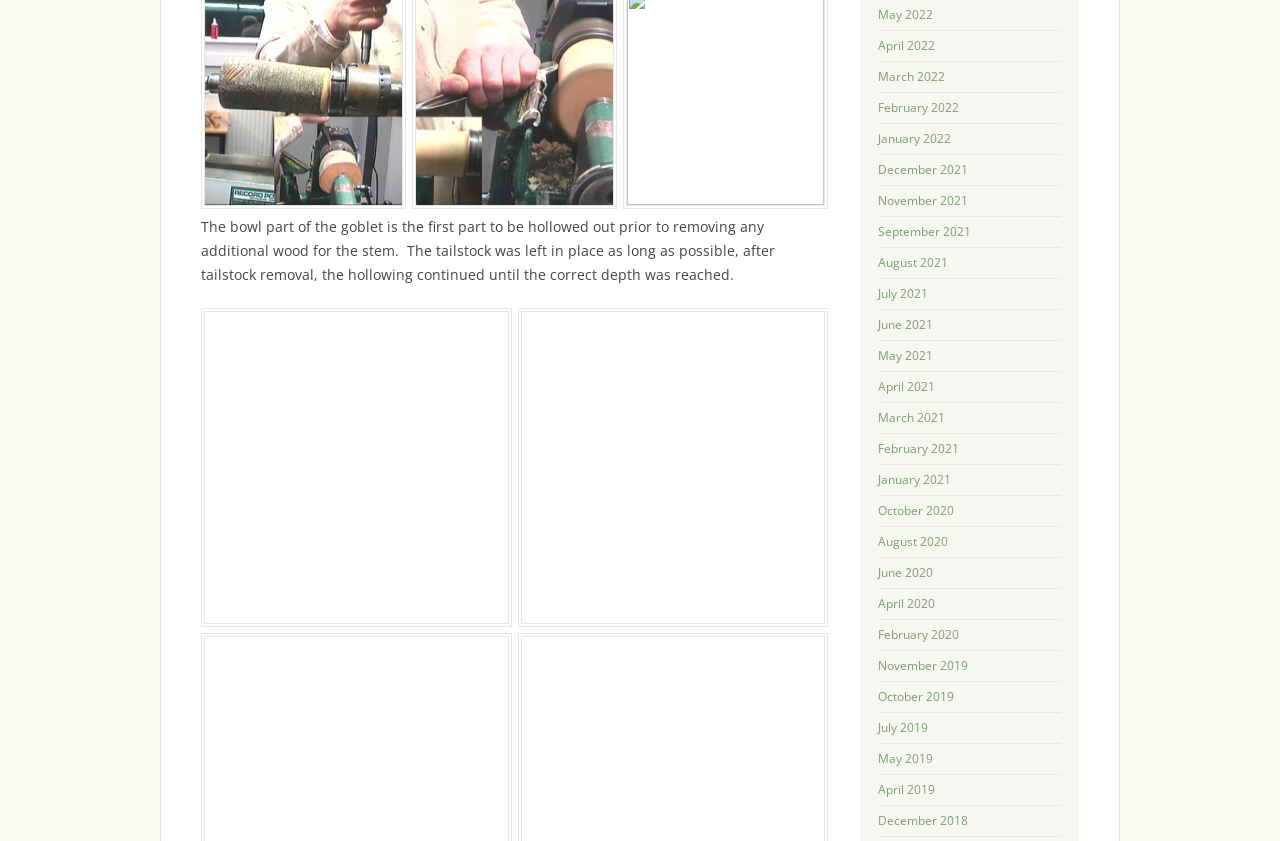What is the earliest month listed on the webpage?
Based on the image, provide a one-word or brief-phrase response.

December 2018